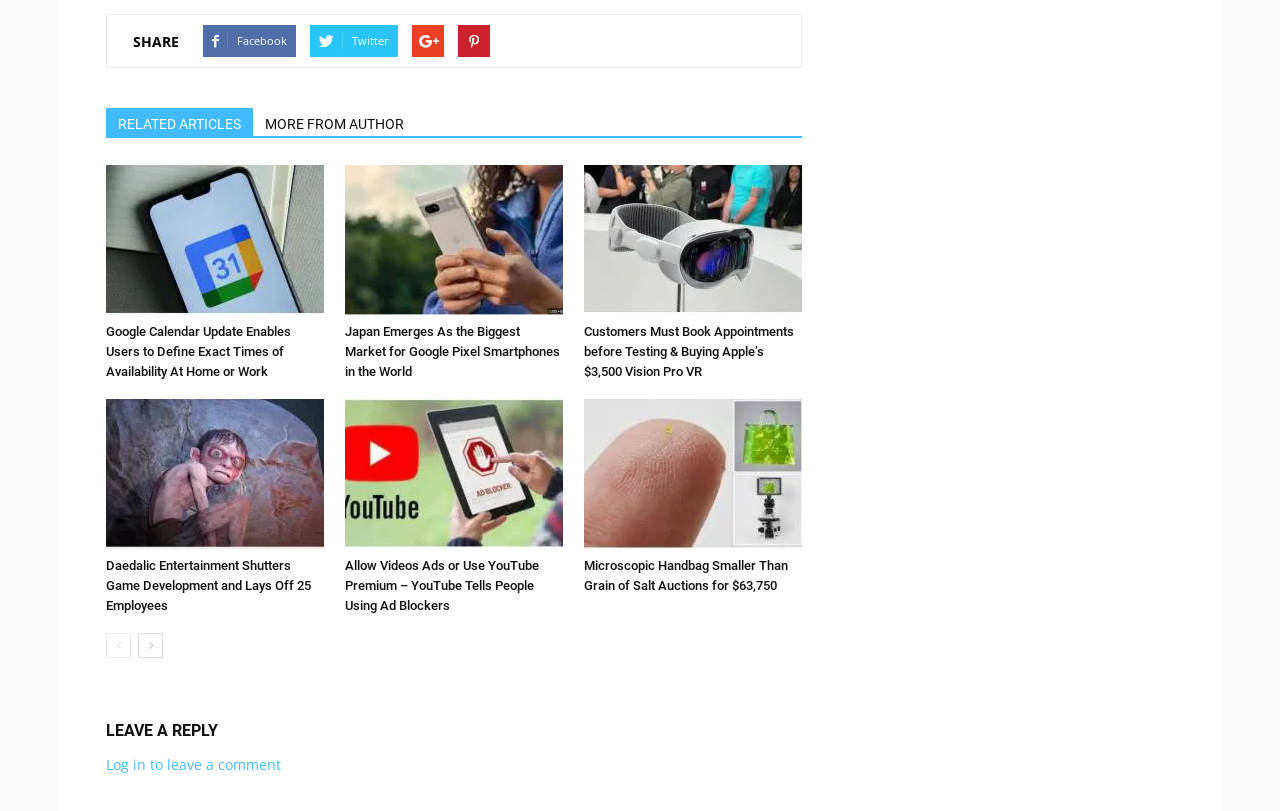Answer the following in one word or a short phrase: 
What is the function of the Log in to leave a comment link?

Commenting on articles